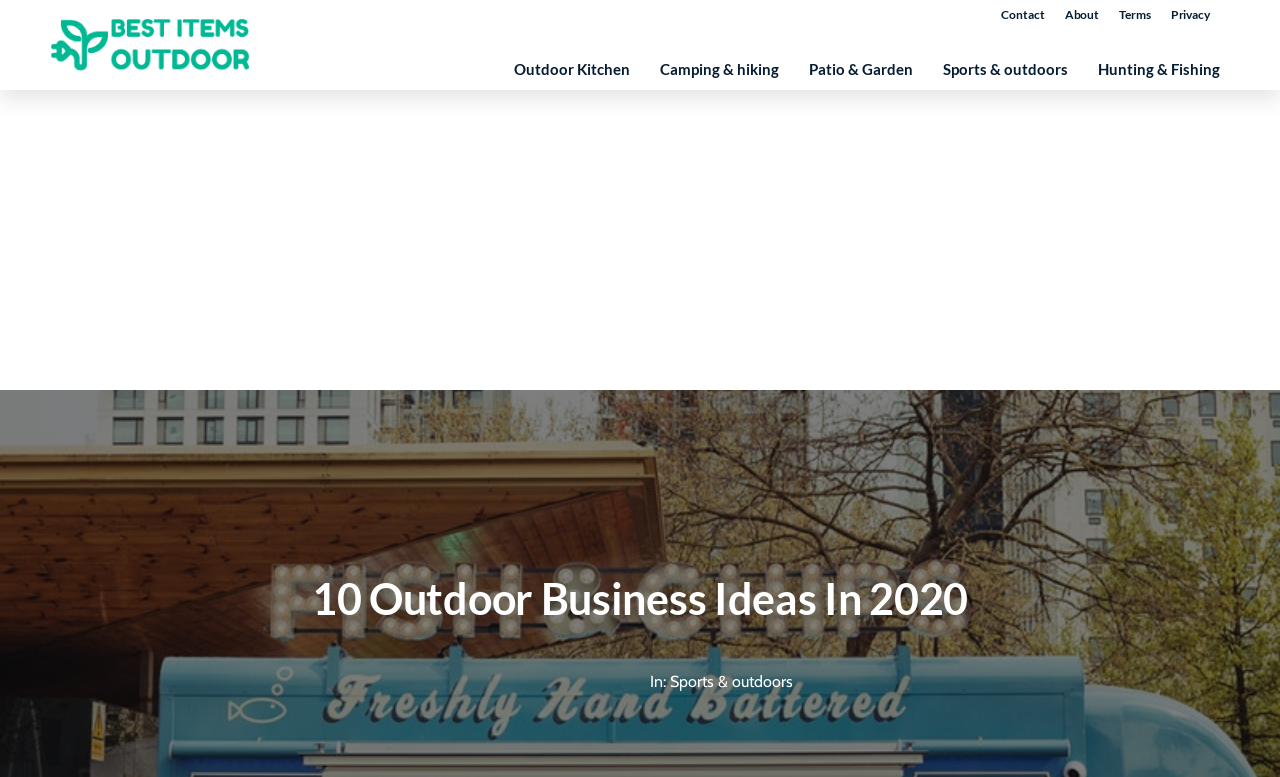Locate the bounding box coordinates for the element described below: "Privacy". The coordinates must be four float values between 0 and 1, formatted as [left, top, right, bottom].

[0.907, 0.002, 0.953, 0.037]